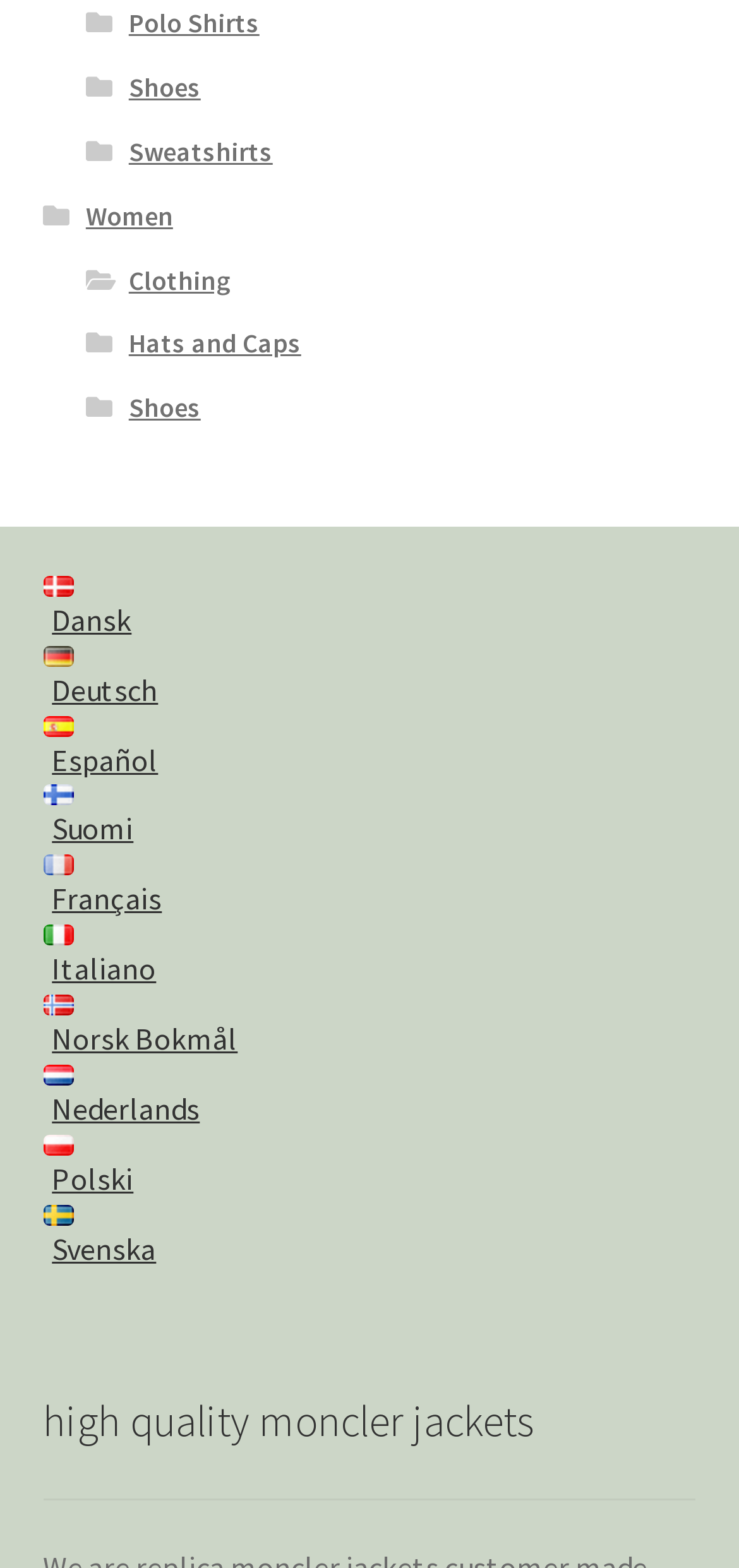Reply to the question below using a single word or brief phrase:
Are there any images on the webpage?

Yes